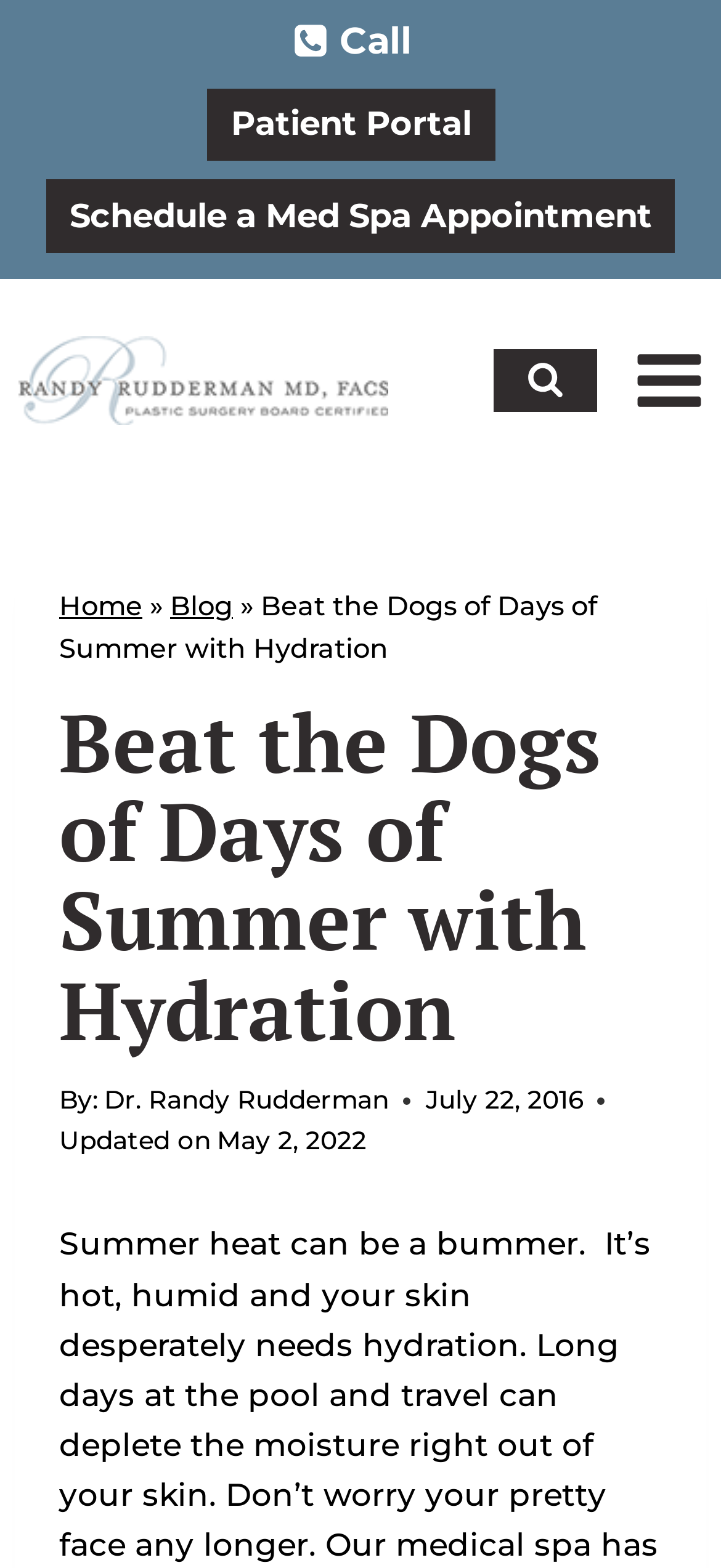Who is the author of the article?
Refer to the image and respond with a one-word or short-phrase answer.

Dr. Randy Rudderman